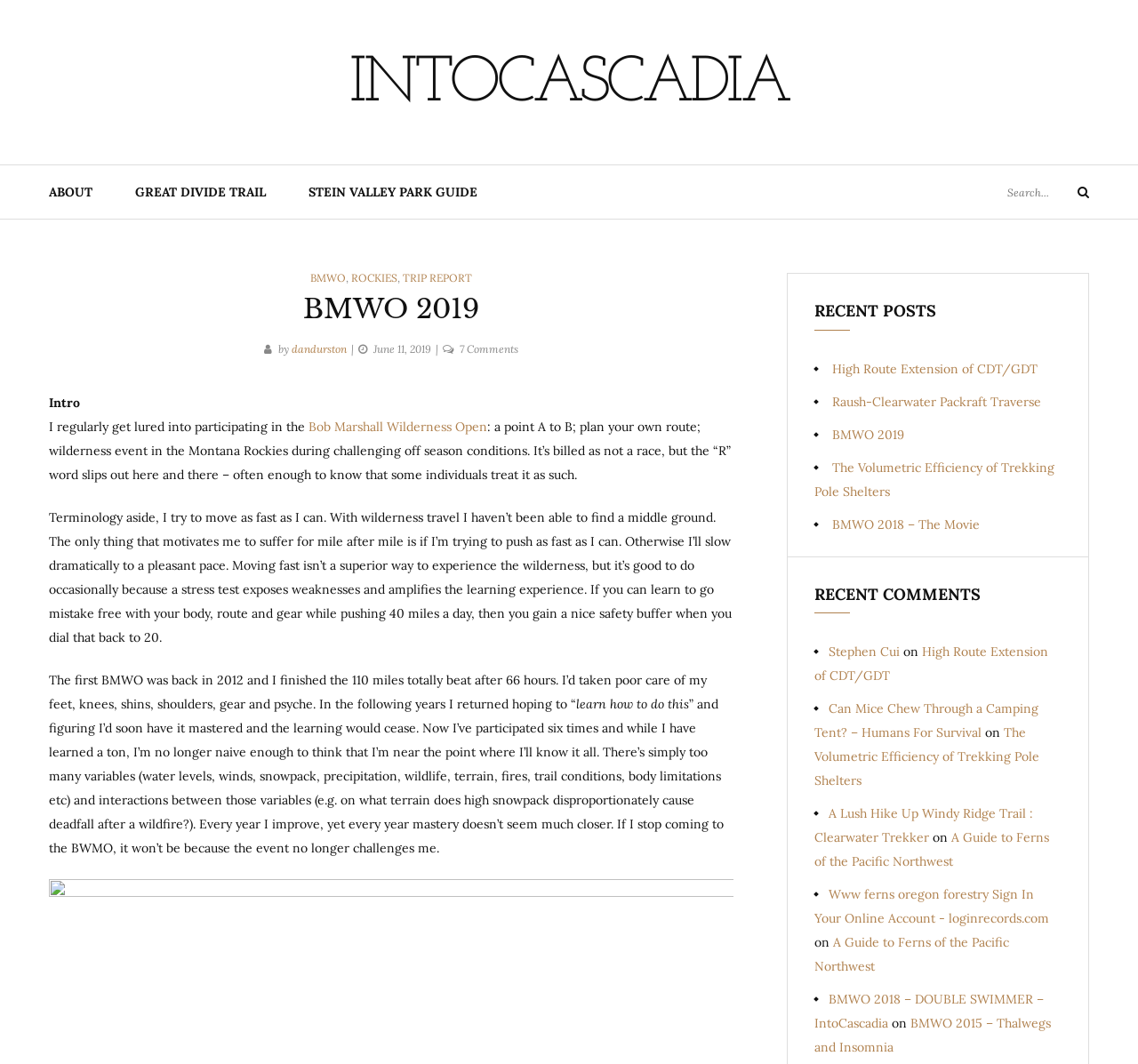Could you provide the bounding box coordinates for the portion of the screen to click to complete this instruction: "Go to the ABOUT page"?

[0.024, 0.155, 0.1, 0.206]